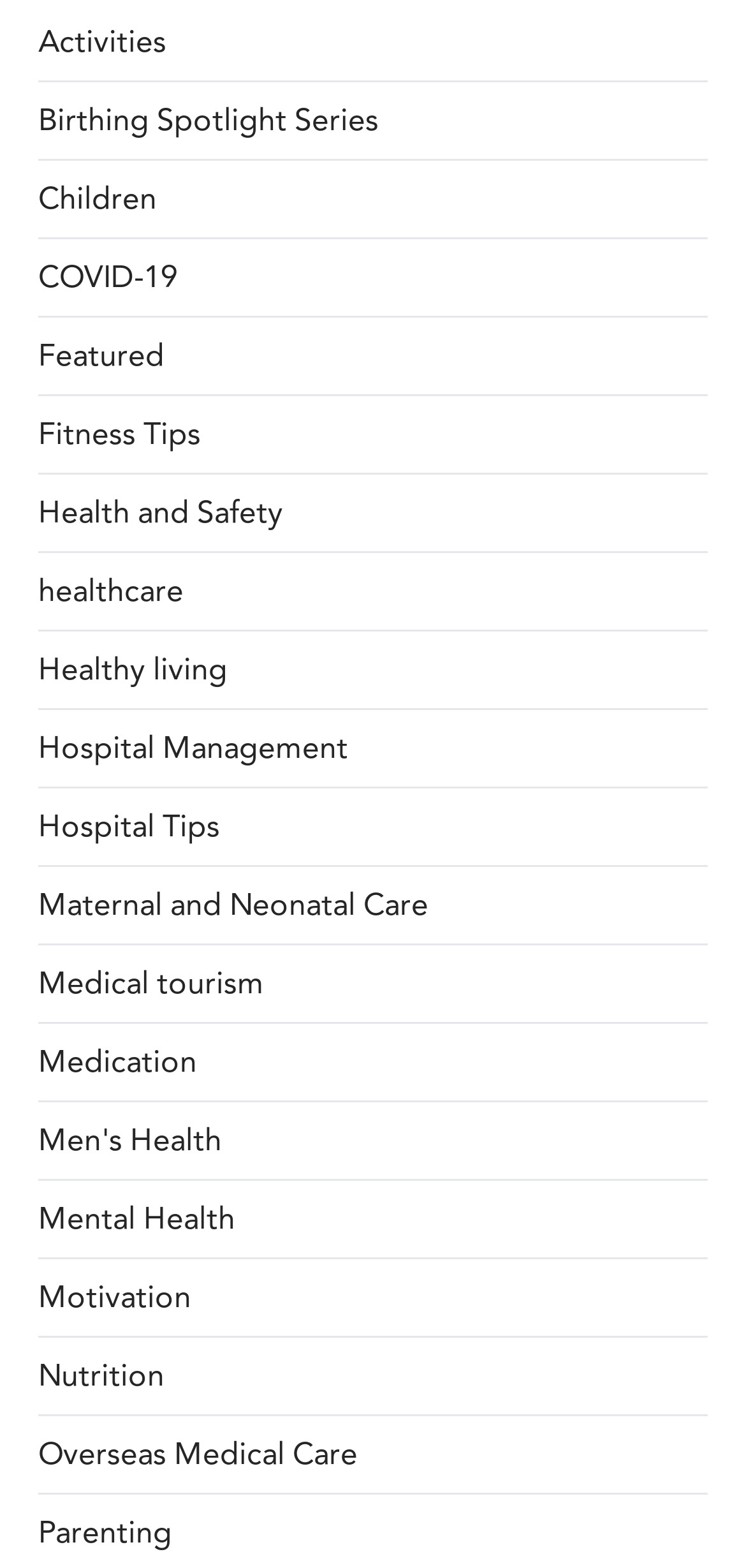Please specify the bounding box coordinates of the clickable region necessary for completing the following instruction: "Discover Featured". The coordinates must consist of four float numbers between 0 and 1, i.e., [left, top, right, bottom].

[0.051, 0.213, 0.221, 0.242]